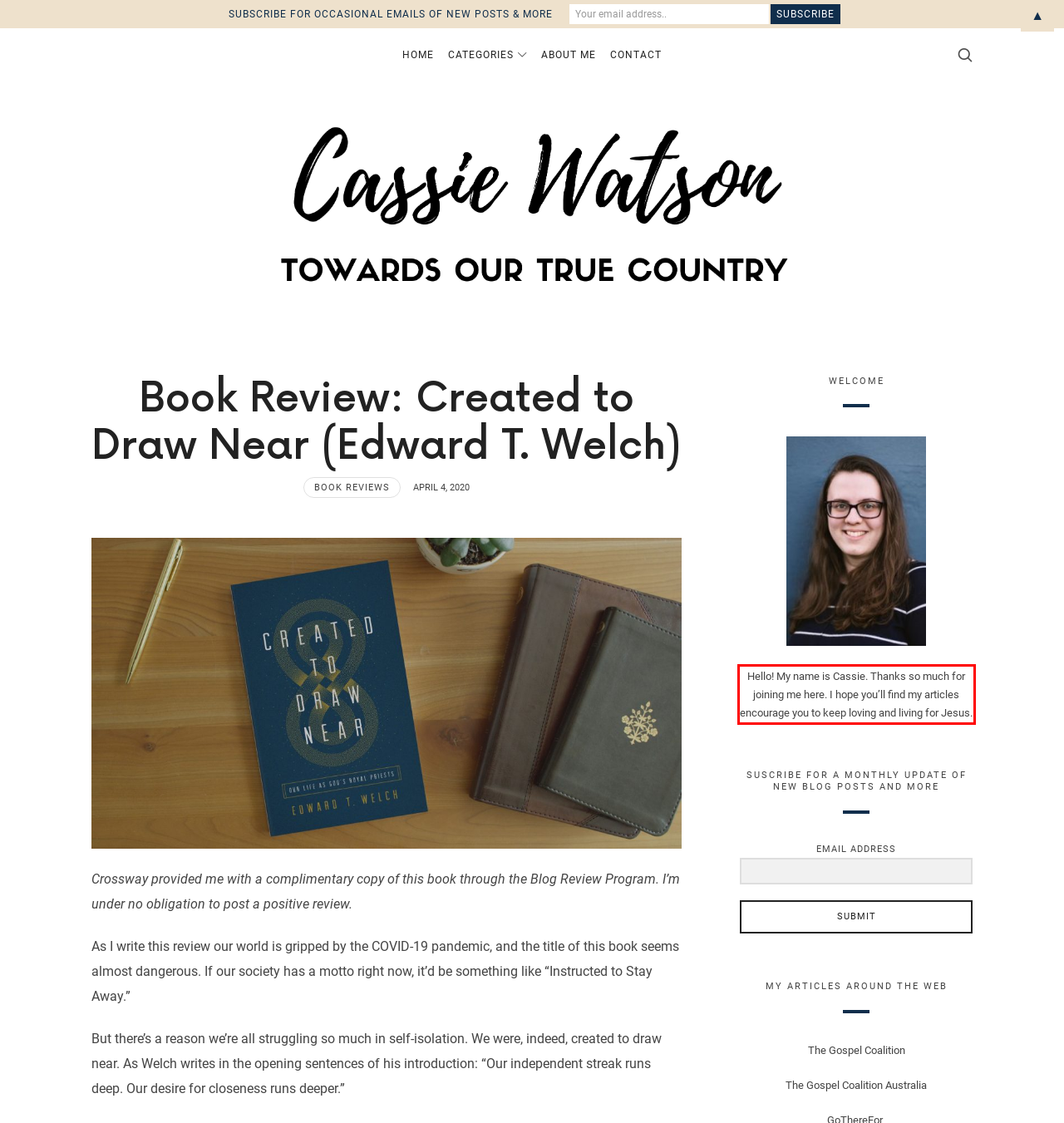Analyze the screenshot of the webpage and extract the text from the UI element that is inside the red bounding box.

Hello! My name is Cassie. Thanks so much for joining me here. I hope you’ll find my articles encourage you to keep loving and living for Jesus.